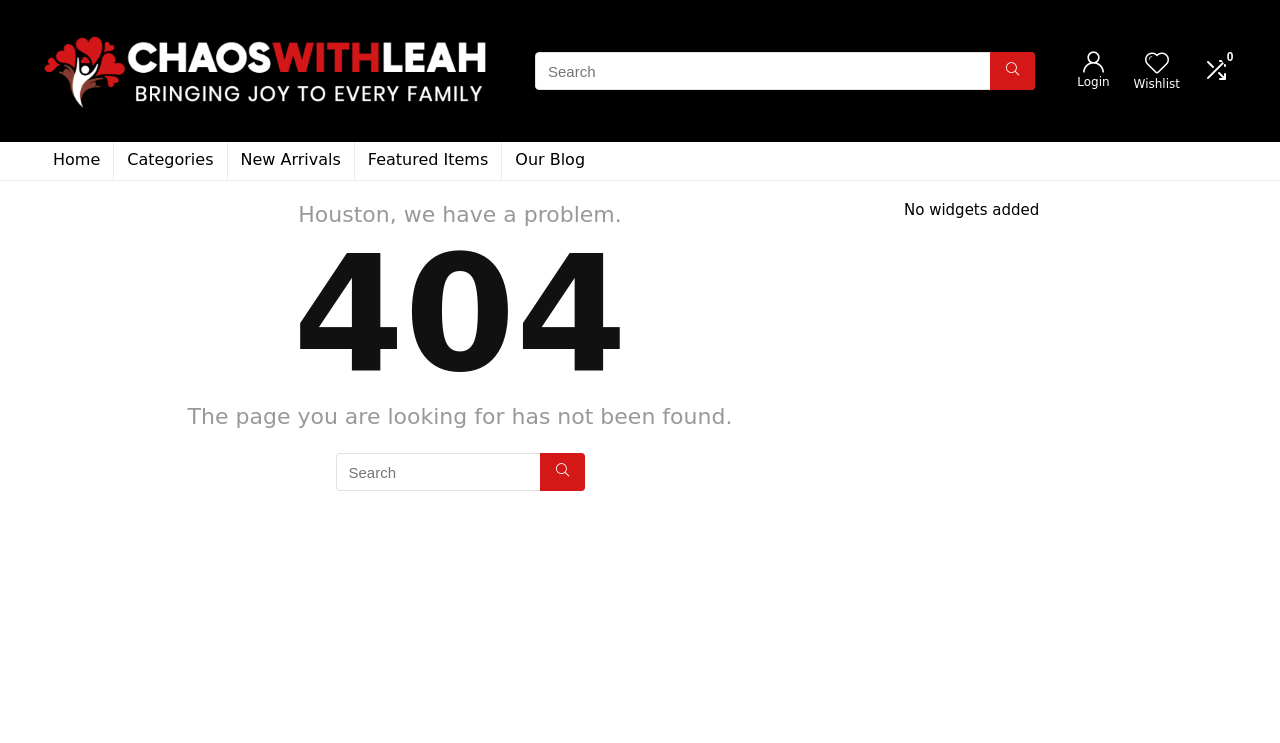What is the error message on the page?
Using the image as a reference, give a one-word or short phrase answer.

Houston, we have a problem.